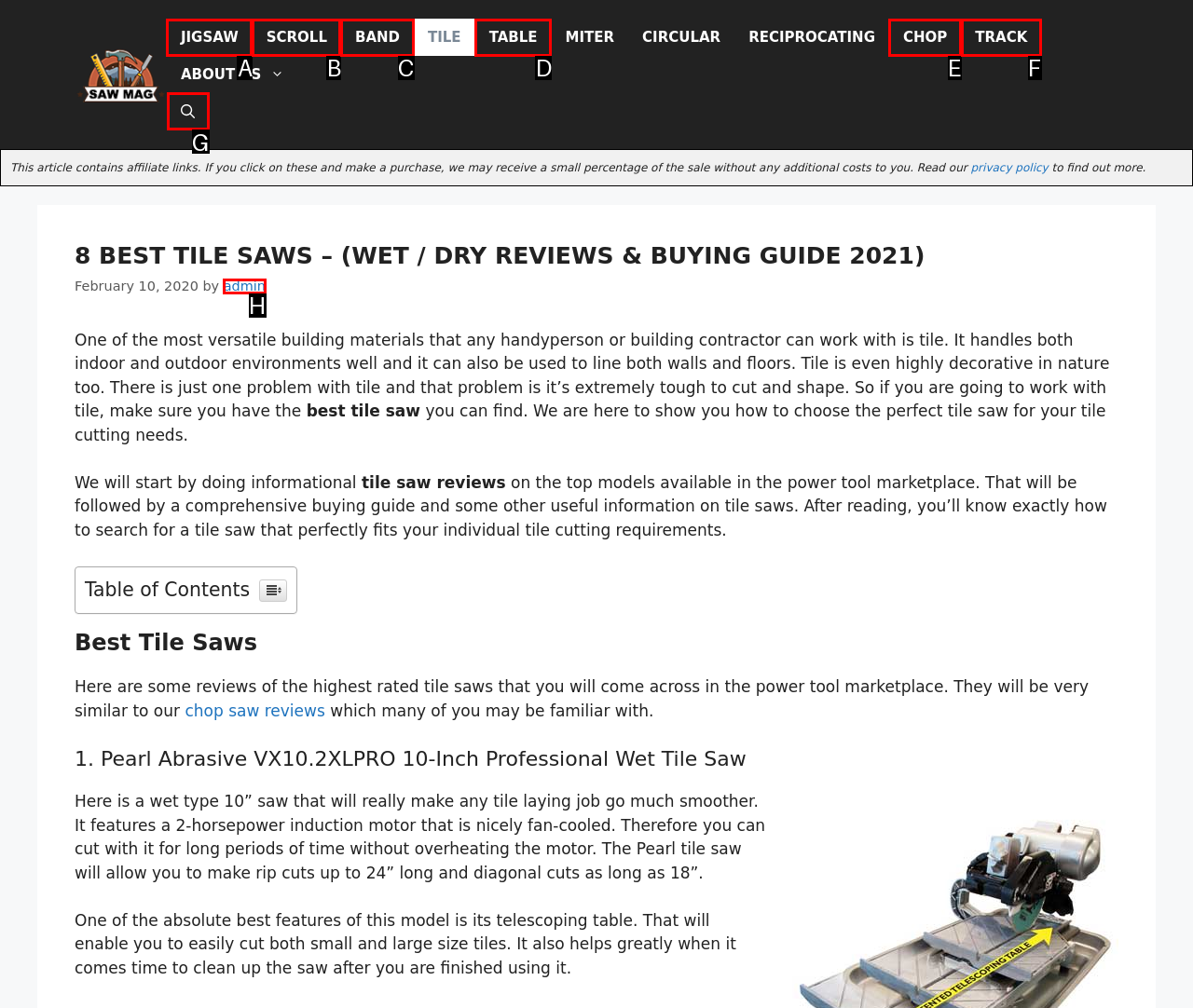Specify which HTML element I should click to complete this instruction: Search for something using the 'Open Search Bar' link Answer with the letter of the relevant option.

G